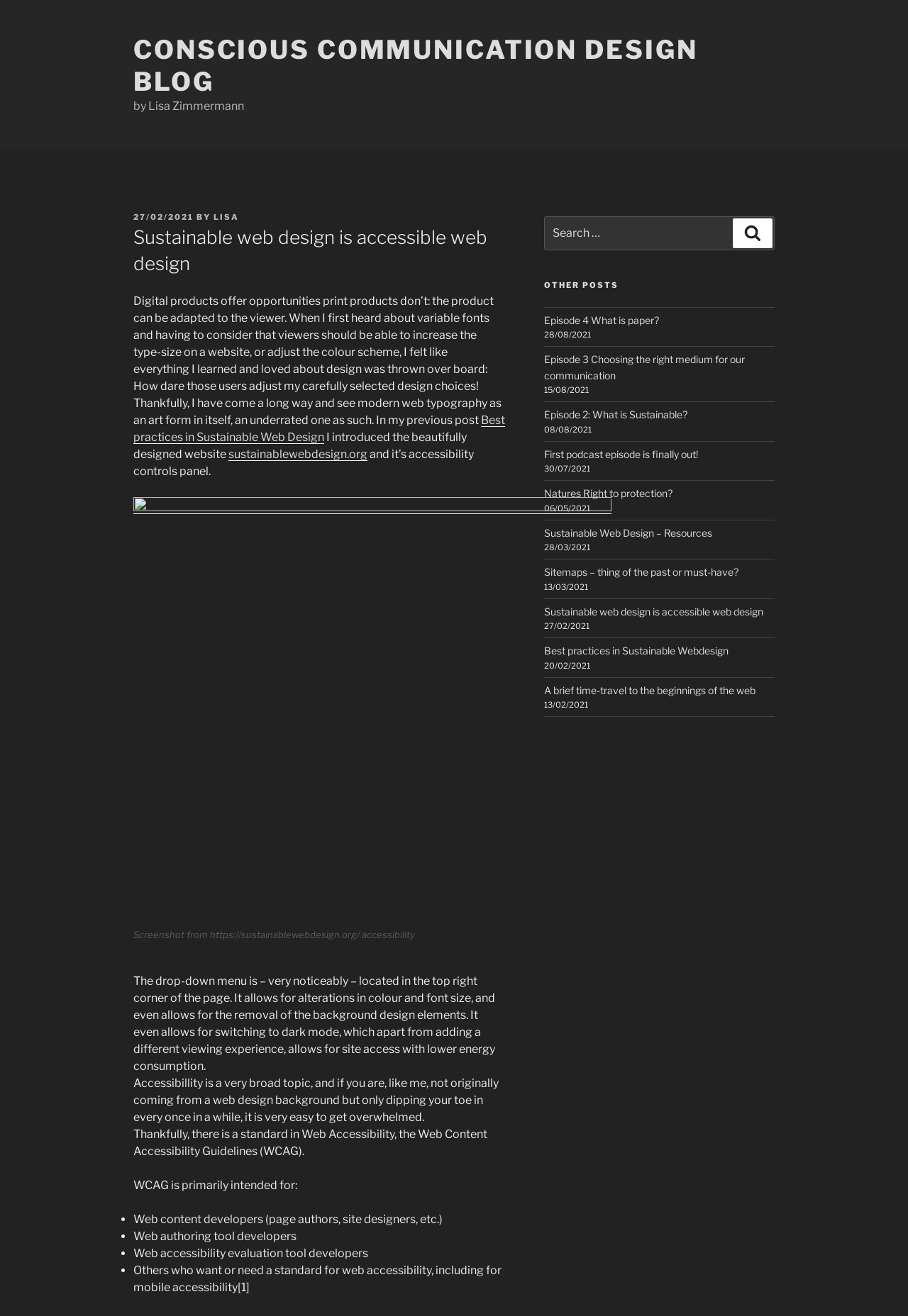Show the bounding box coordinates for the element that needs to be clicked to execute the following instruction: "Search using the search icon". Provide the coordinates in the form of four float numbers between 0 and 1, i.e., [left, top, right, bottom].

None